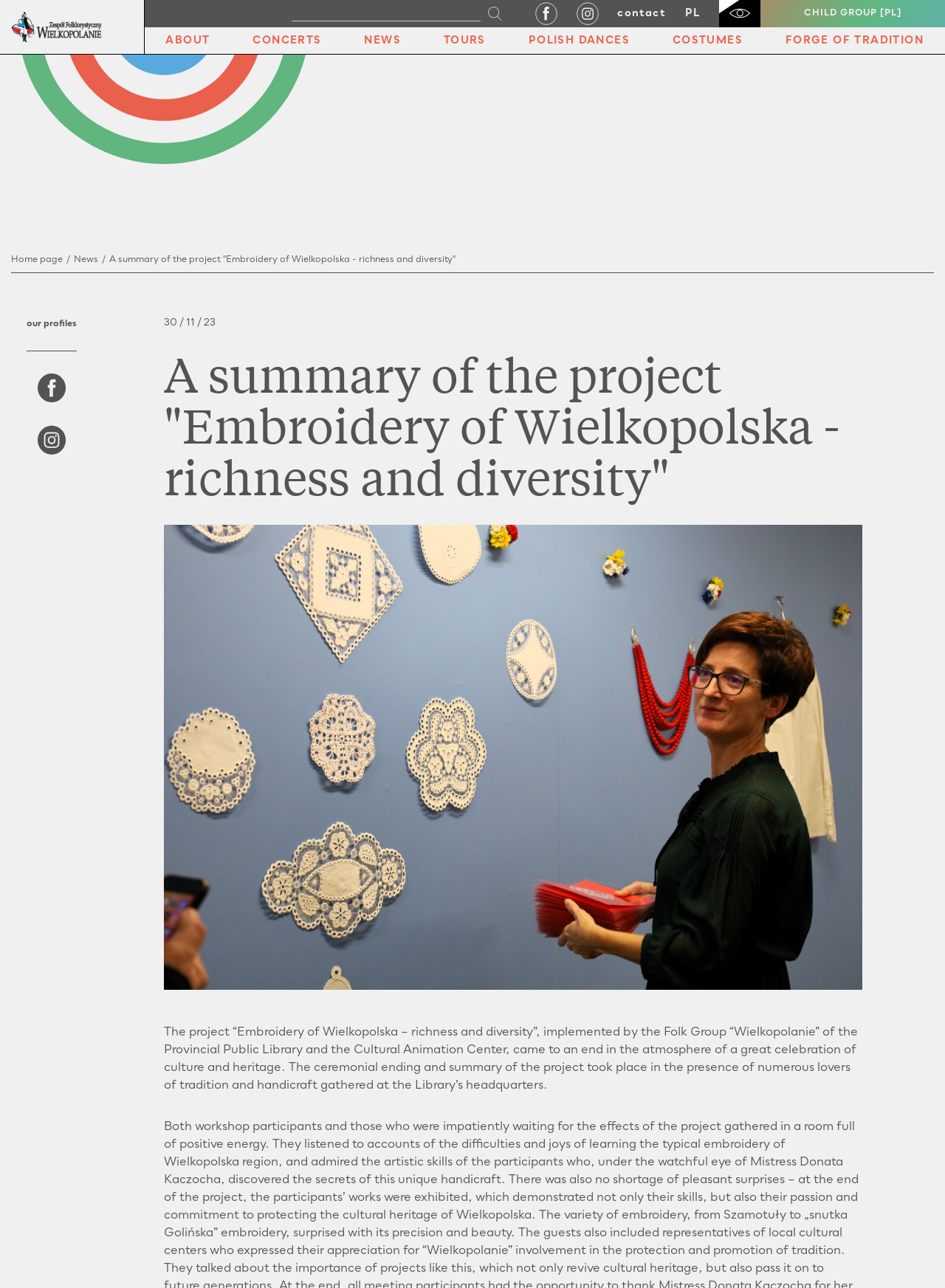Pinpoint the bounding box coordinates of the clickable area necessary to execute the following instruction: "access accessibility settings". The coordinates should be given as four float numbers between 0 and 1, namely [left, top, right, bottom].

[0.761, 0.0, 0.805, 0.025]